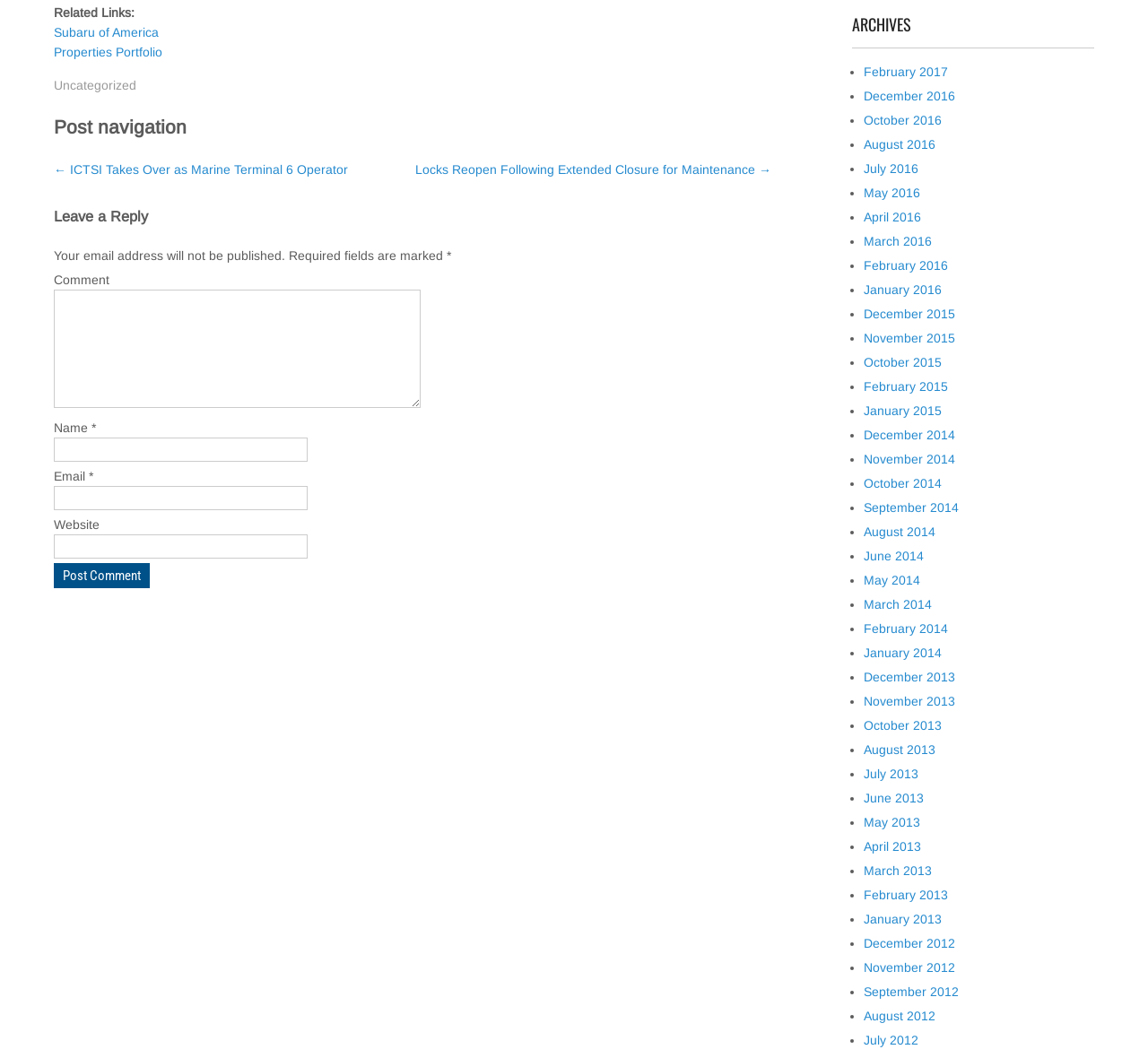Given the description of a UI element: "December 2012", identify the bounding box coordinates of the matching element in the webpage screenshot.

[0.752, 0.885, 0.832, 0.898]